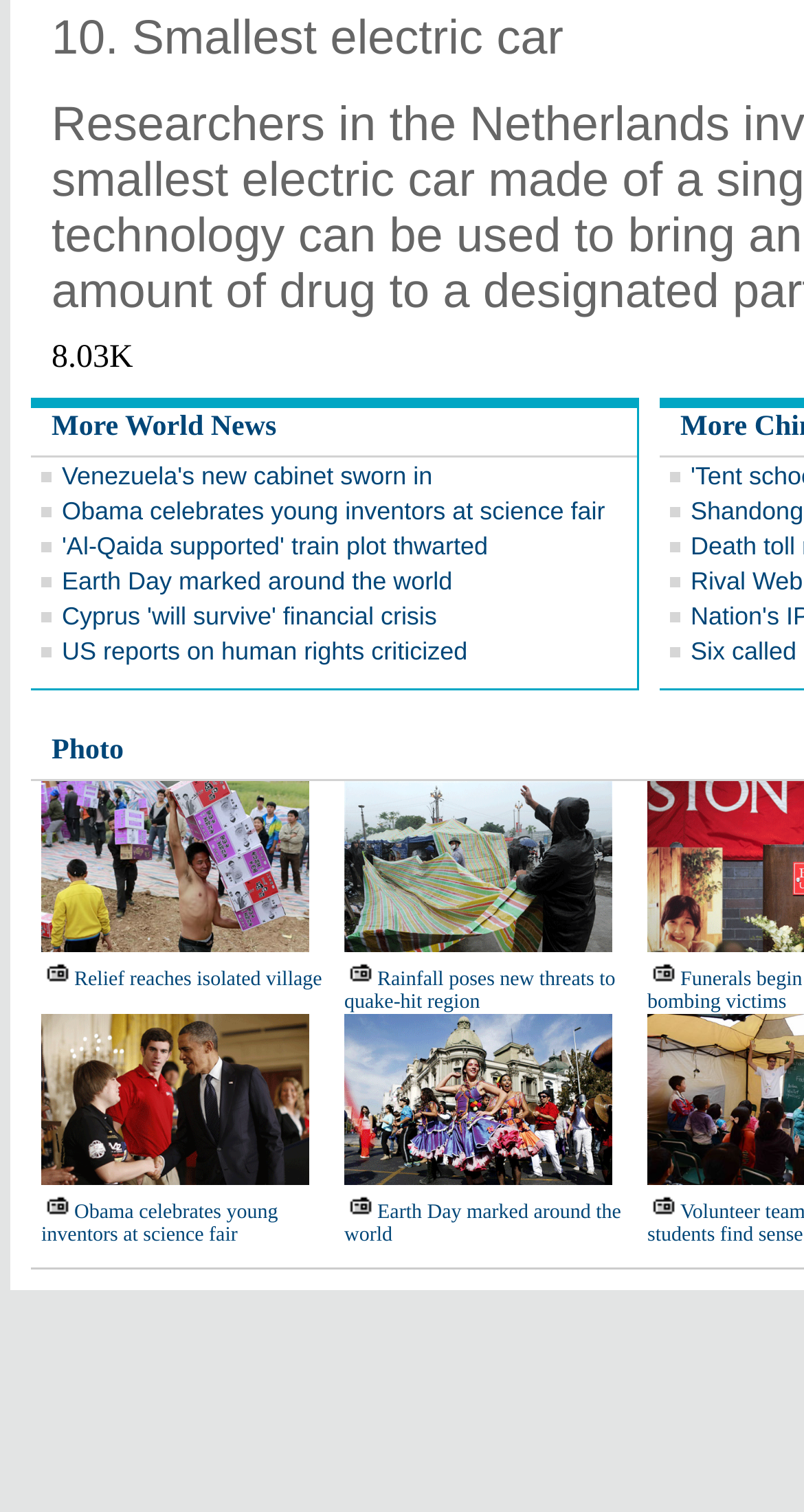Provide a one-word or short-phrase response to the question:
What is the topic of the news article with the most links?

World News